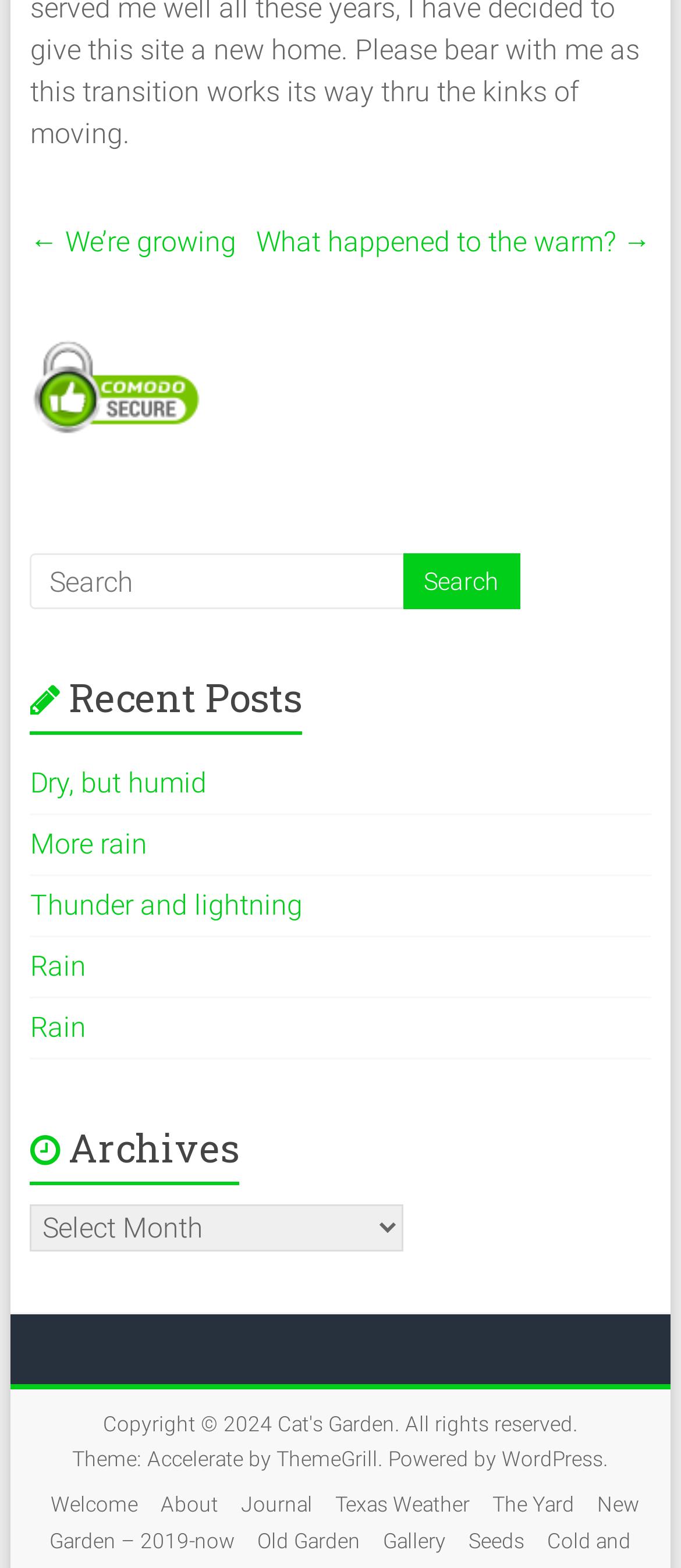Determine the bounding box coordinates of the section to be clicked to follow the instruction: "Visit the Cat's Garden website". The coordinates should be given as four float numbers between 0 and 1, formatted as [left, top, right, bottom].

[0.408, 0.901, 0.579, 0.916]